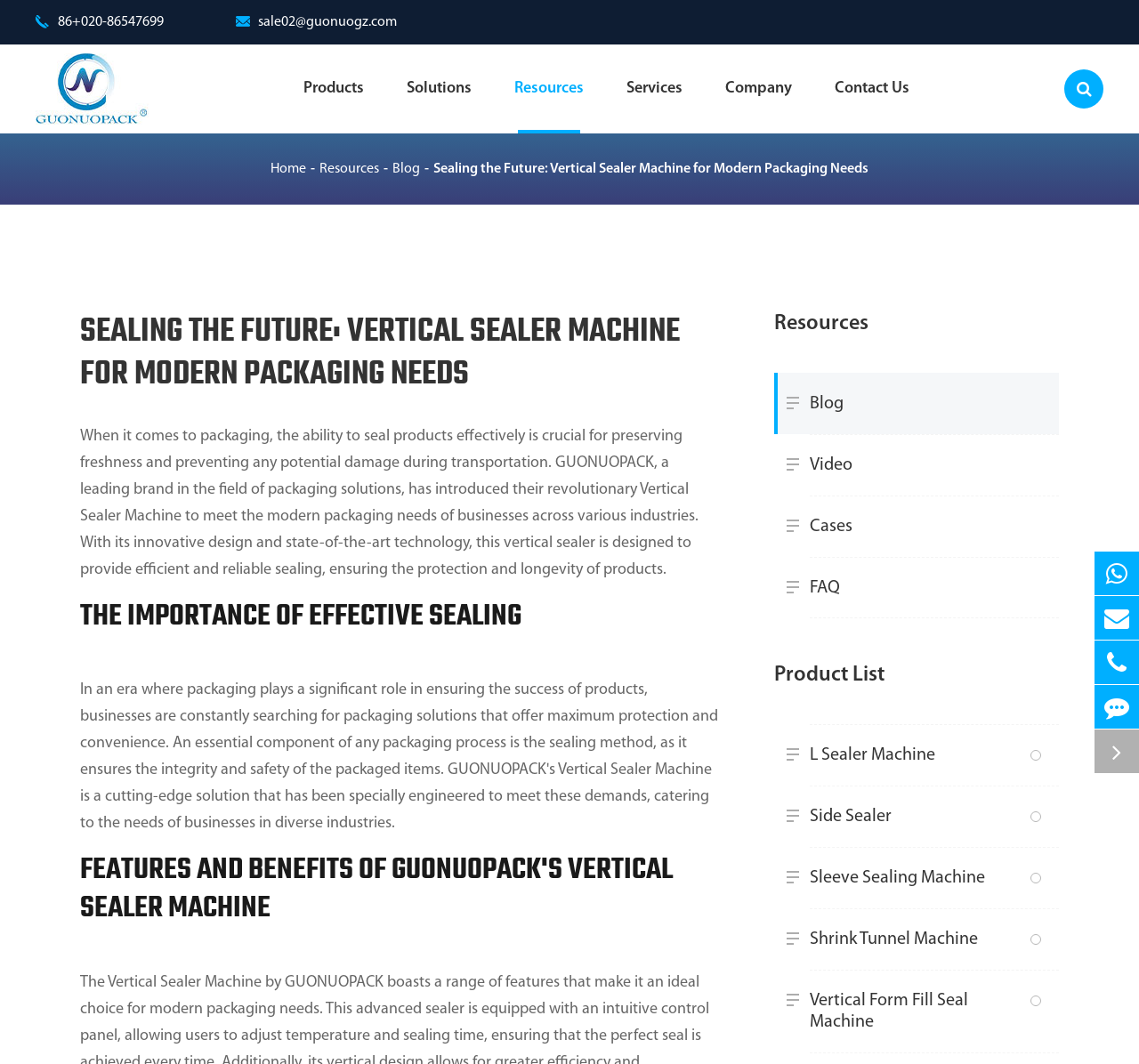What types of products are offered by the company?
Deliver a detailed and extensive answer to the question.

I found the types of products offered by the company by looking at the links and headings on the webpage, which mention different types of sealing machines, such as L Sealer Machine, Side Sealer, and Vertical Form Fill Seal Machine.